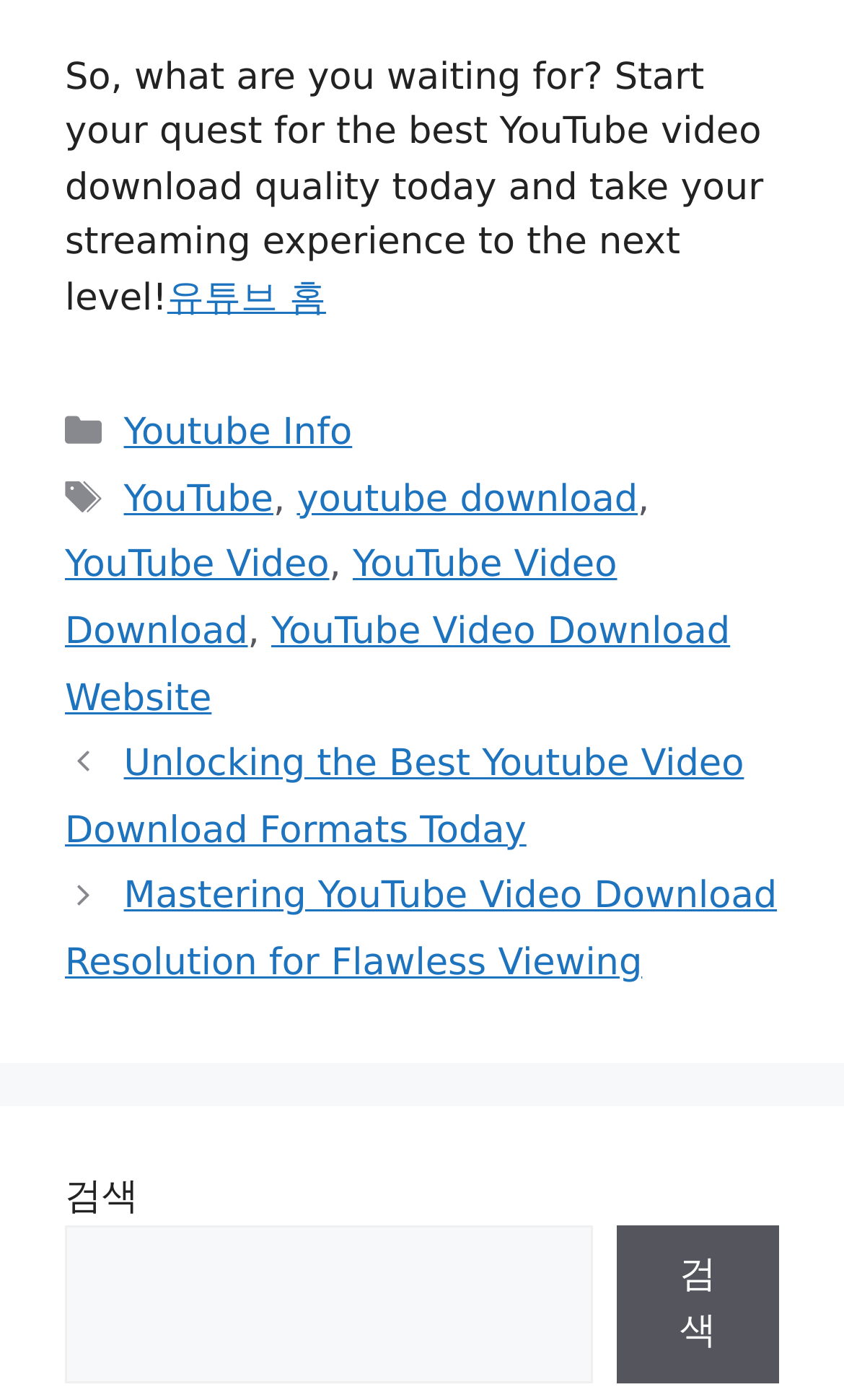Please determine the bounding box of the UI element that matches this description: 유튜브 홈. The coordinates should be given as (top-left x, top-left y, bottom-right x, bottom-right y), with all values between 0 and 1.

[0.198, 0.198, 0.386, 0.229]